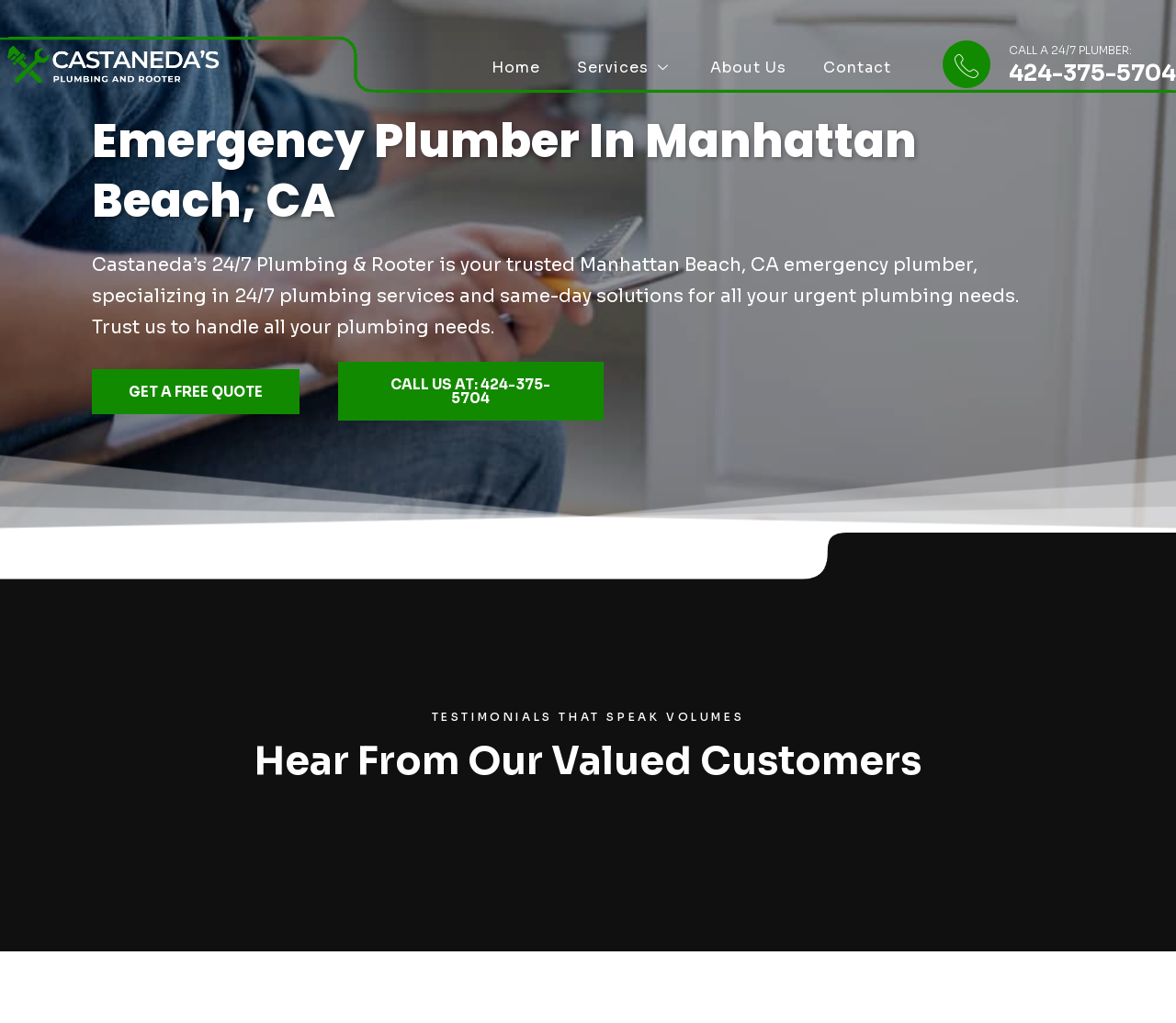Can you identify the bounding box coordinates of the clickable region needed to carry out this instruction: 'Click the link to contact Castaneda's 24/7 Plumbing & Rooter'? The coordinates should be four float numbers within the range of 0 to 1, stated as [left, top, right, bottom].

[0.0, 0.039, 0.19, 0.086]